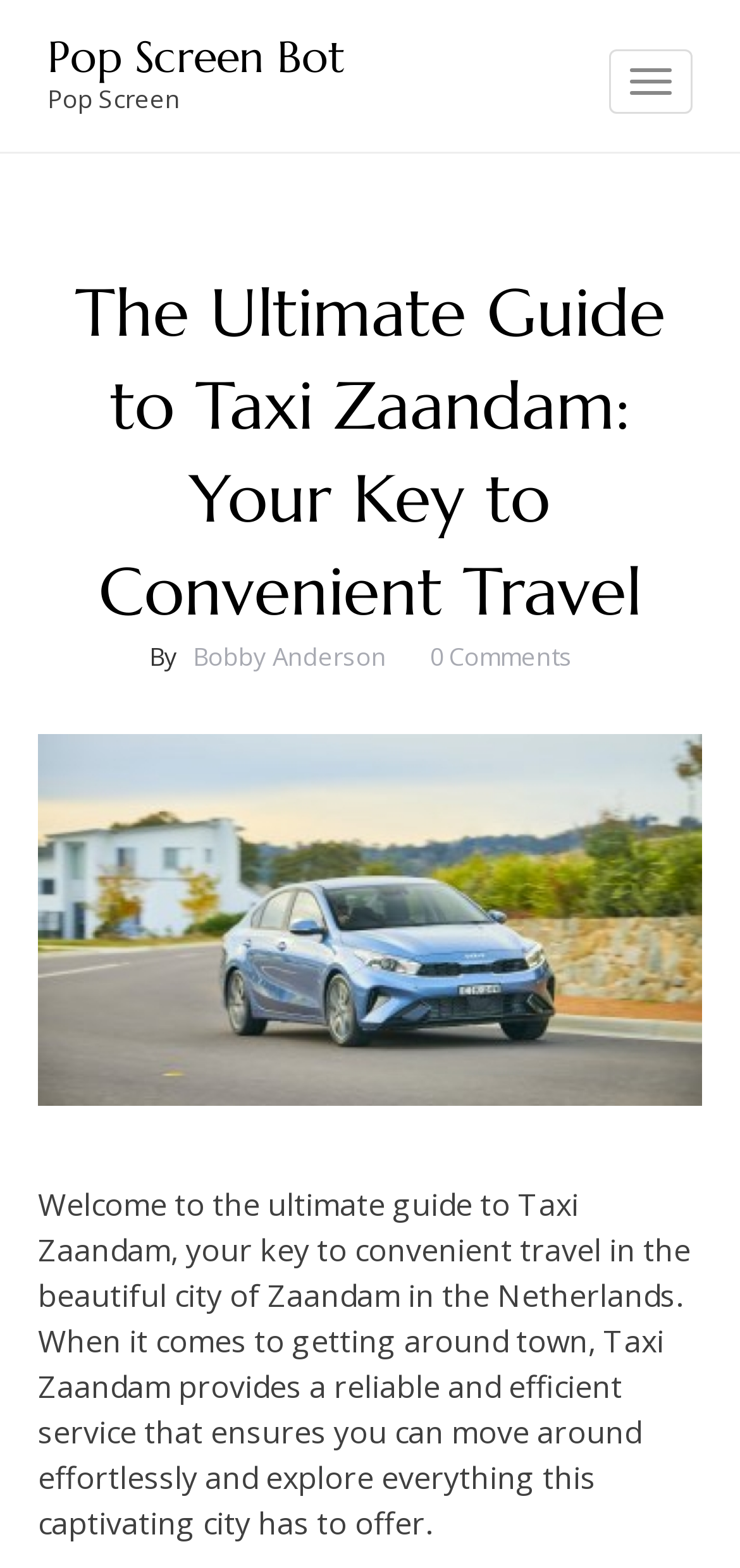With reference to the screenshot, provide a detailed response to the question below:
What is the purpose of Taxi Zaandam?

The webpage describes Taxi Zaandam as 'your key to convenient travel in the beautiful city of Zaandam', implying that its purpose is to provide convenient travel services.